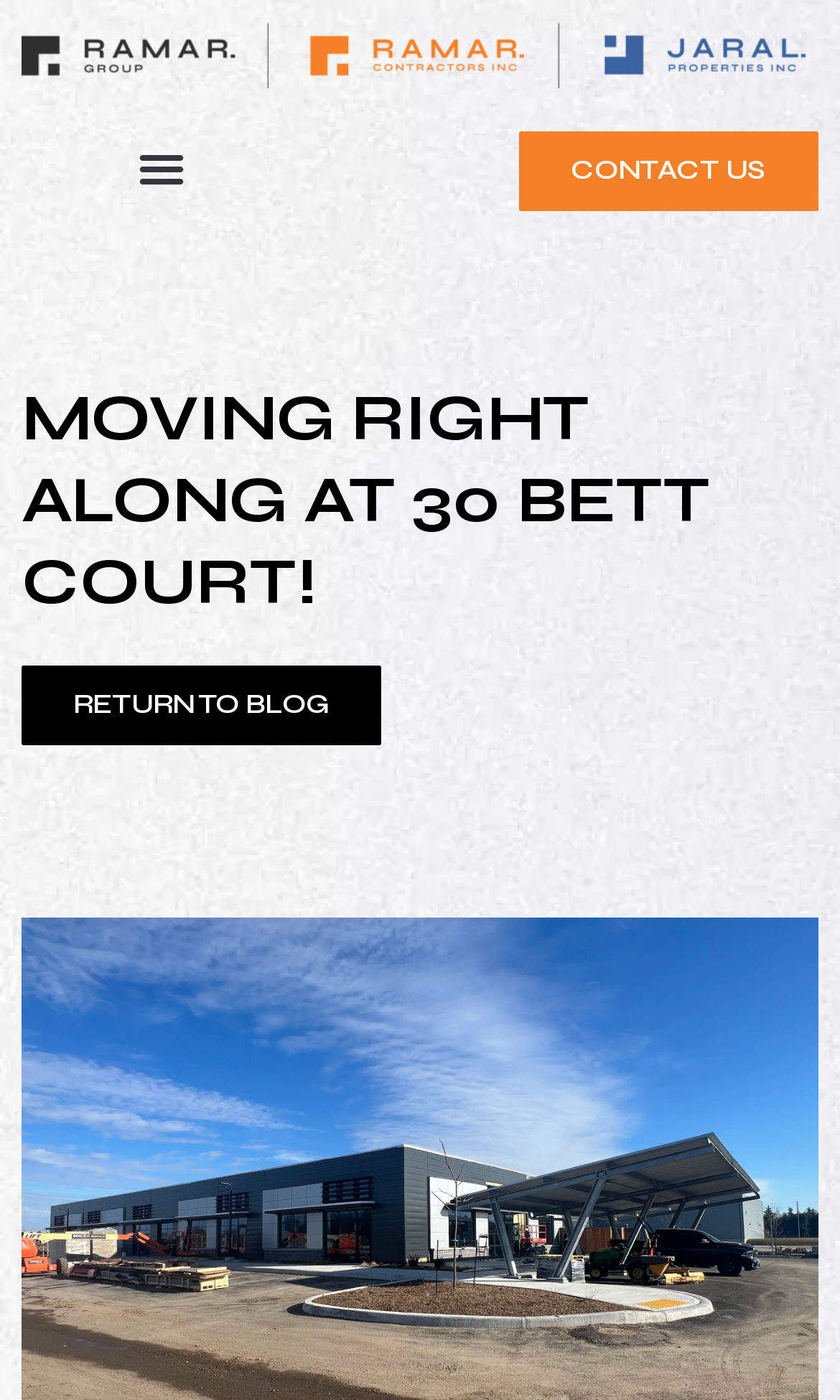Please find and provide the title of the webpage.

MOVING RIGHT ALONG AT 30 BETT COURT!